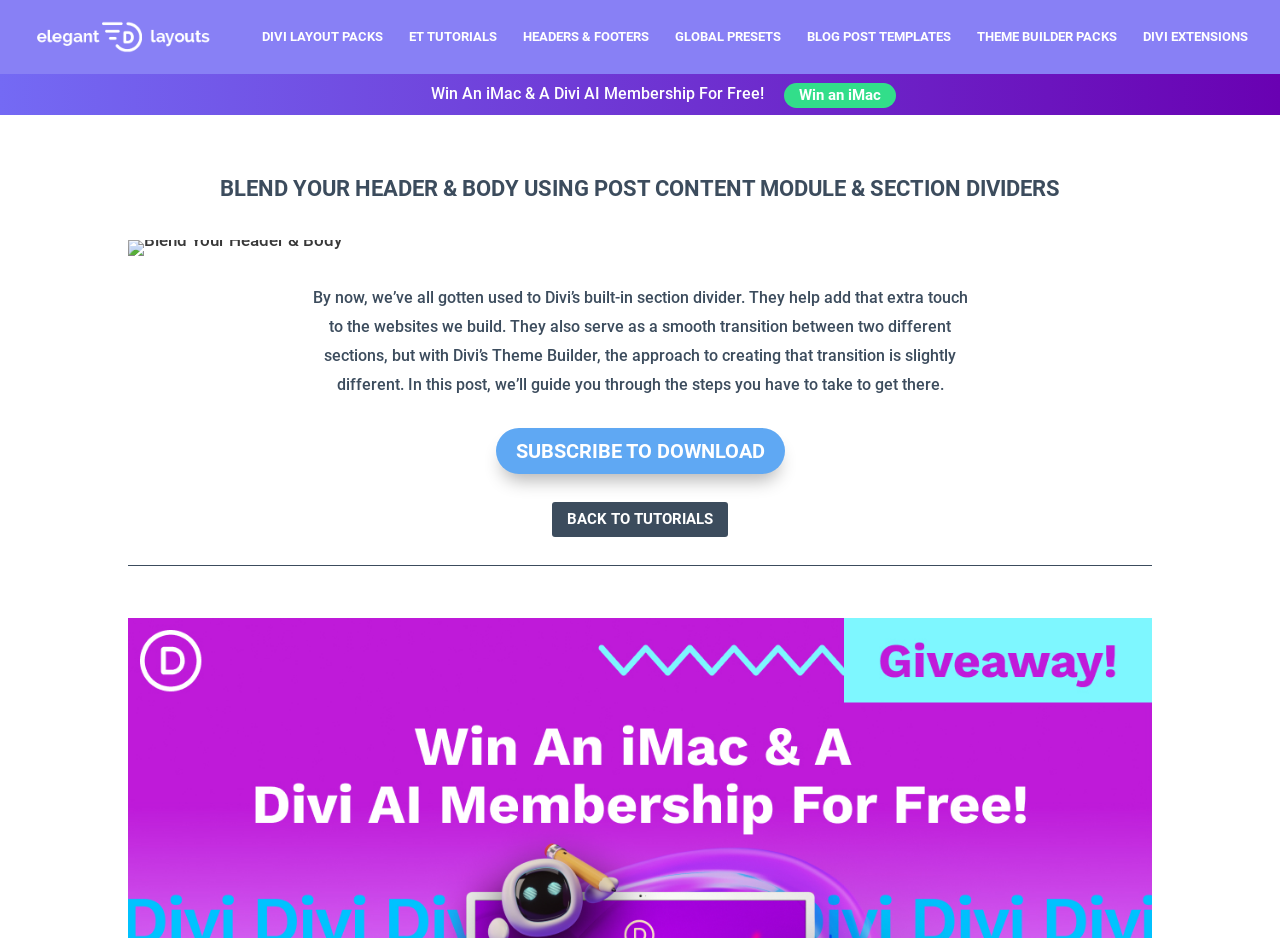How many links are in the top navigation menu?
Please provide a comprehensive answer based on the visual information in the image.

I counted the links in the top navigation menu, which are 'DIVI LAYOUT PACKS', 'ET TUTORIALS', 'HEADERS & FOOTERS', 'GLOBAL PRESETS', 'BLOG POST TEMPLATES', 'THEME BUILDER PACKS', and 'DIVI EXTENSIONS'.